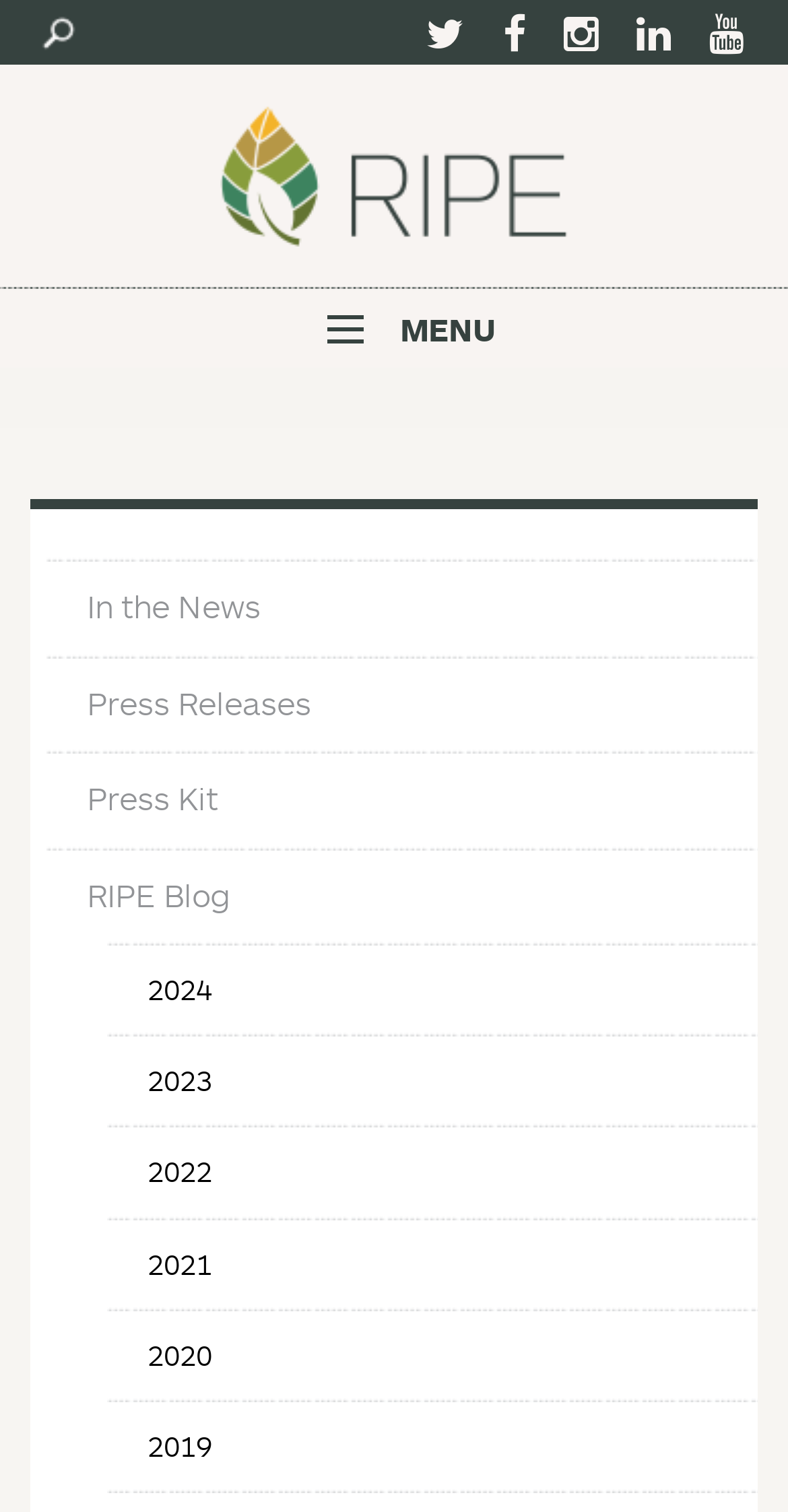How many social media links are at the top of the webpage?
Could you give a comprehensive explanation in response to this question?

There are five link elements at the top of the webpage with Unicode characters, which are commonly used to represent social media icons. These links are arranged horizontally and are located at the top of the webpage.